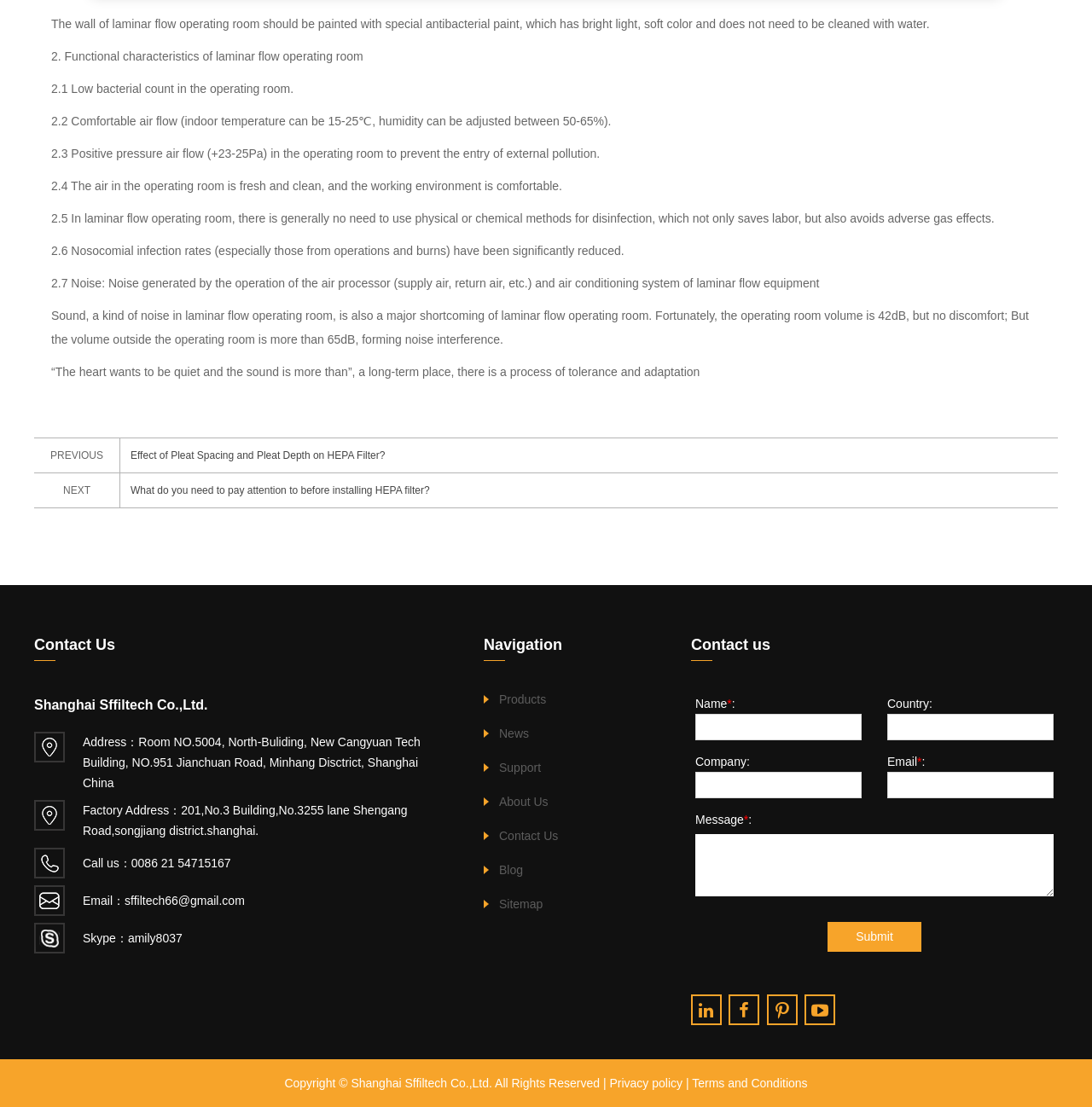What is the purpose of the 'NEXT' and 'PREVIOUS' buttons?
Offer a detailed and exhaustive answer to the question.

The 'NEXT' and 'PREVIOUS' buttons are likely used to navigate through a series of related articles or pages, as they are positioned near links to other articles about HEPA filters.